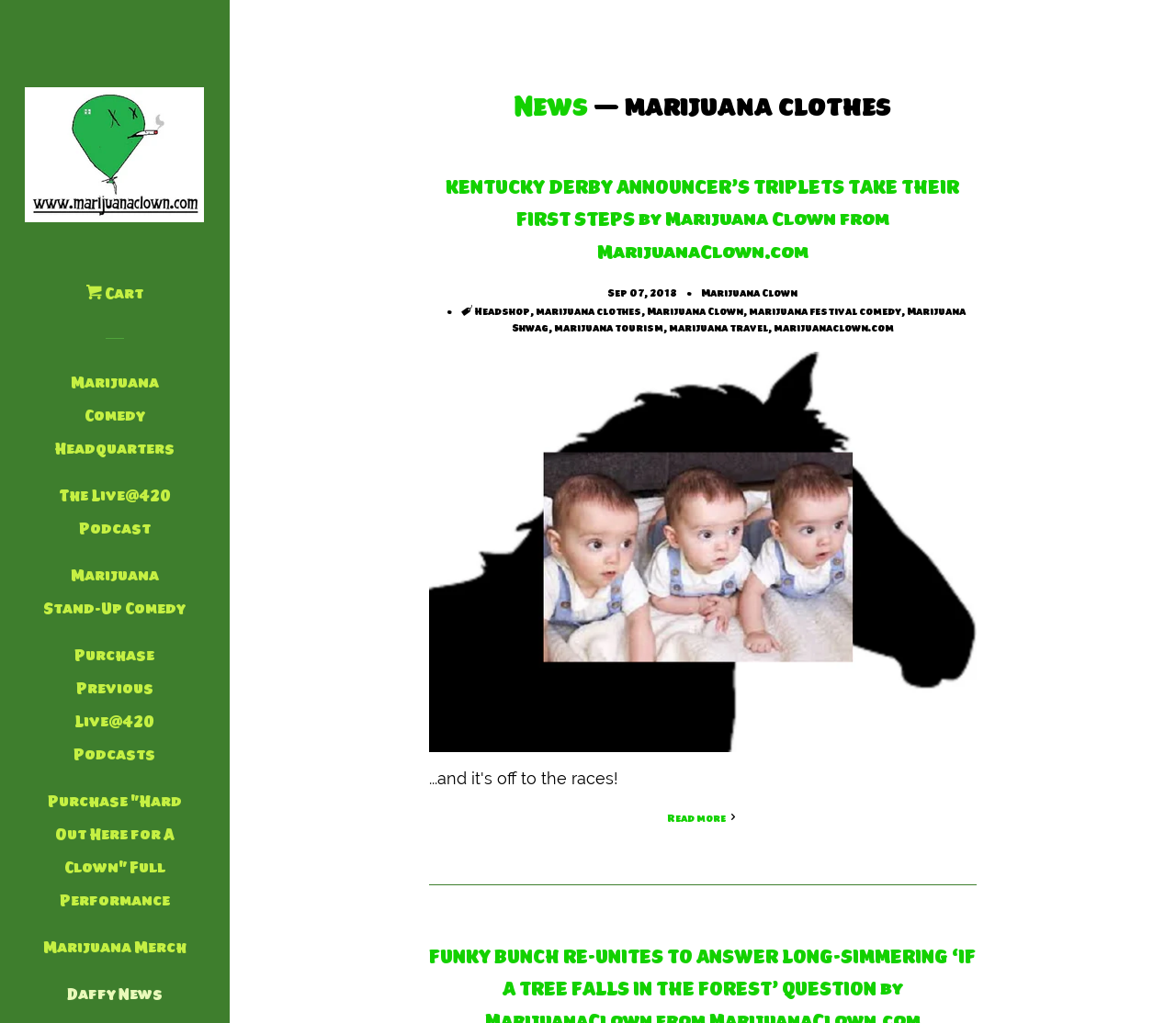What is the topic of the podcast?
Refer to the image and provide a concise answer in one word or phrase.

Marijuana